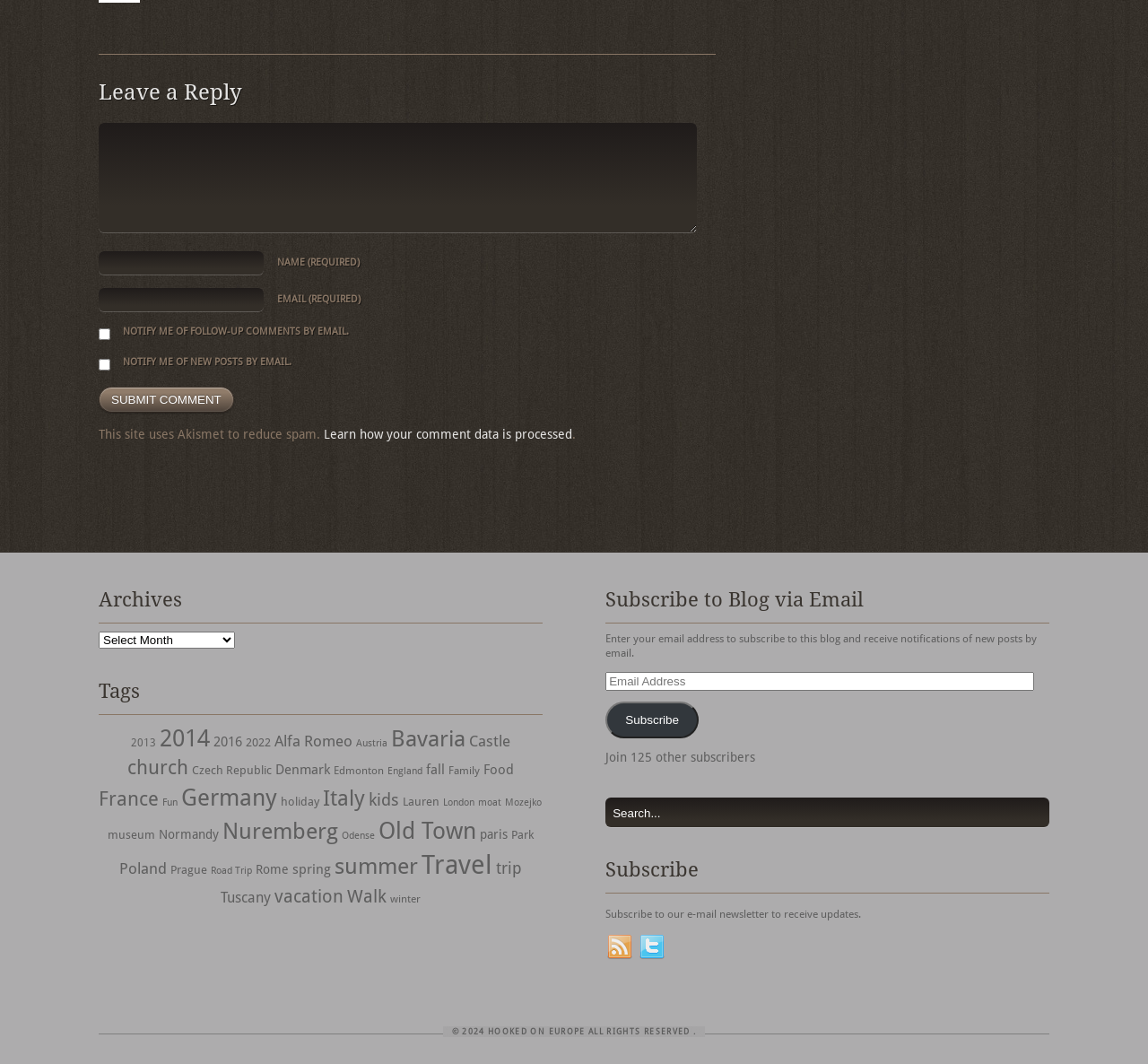What is the copyright information at the bottom of the webpage?
Using the image as a reference, give a one-word or short phrase answer.

2024 HOOKED ON EUROPE ALL RIGHTS RESERVED